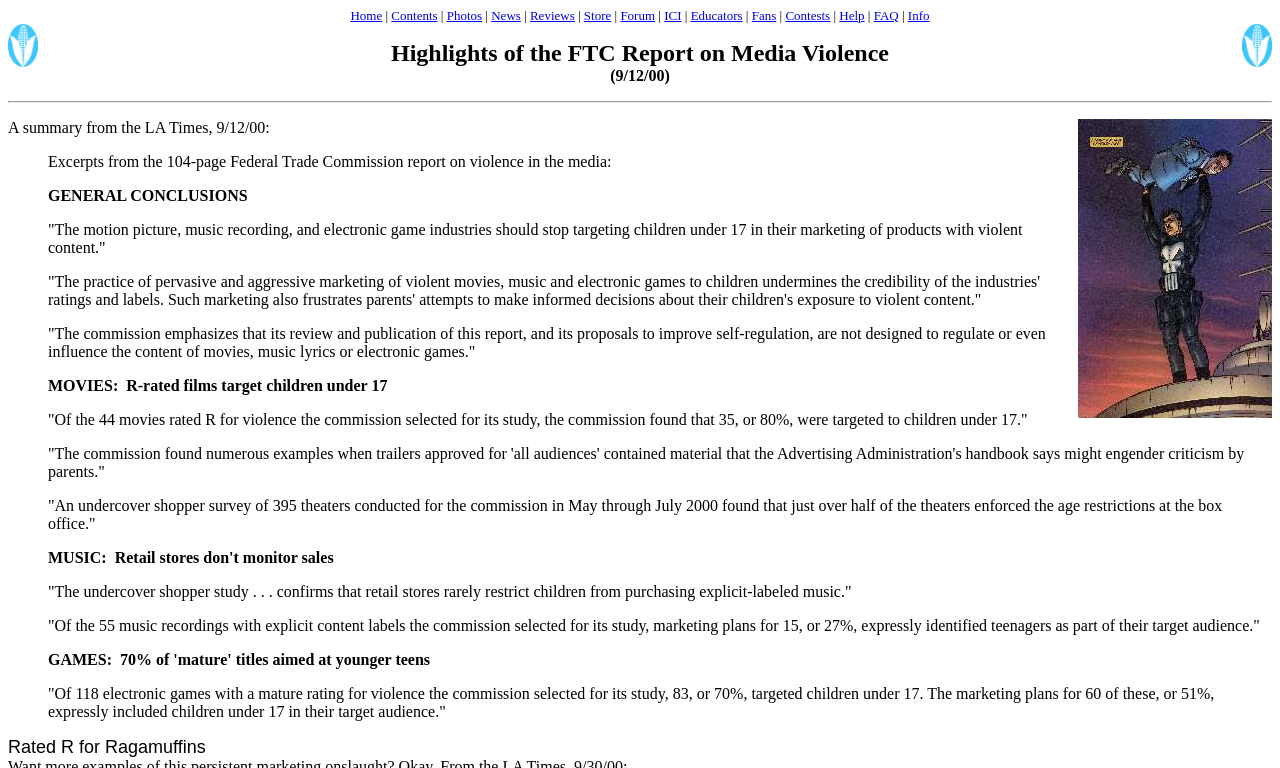Determine the bounding box coordinates of the clickable element necessary to fulfill the instruction: "Go to the Forum". Provide the coordinates as four float numbers within the 0 to 1 range, i.e., [left, top, right, bottom].

[0.485, 0.01, 0.512, 0.03]